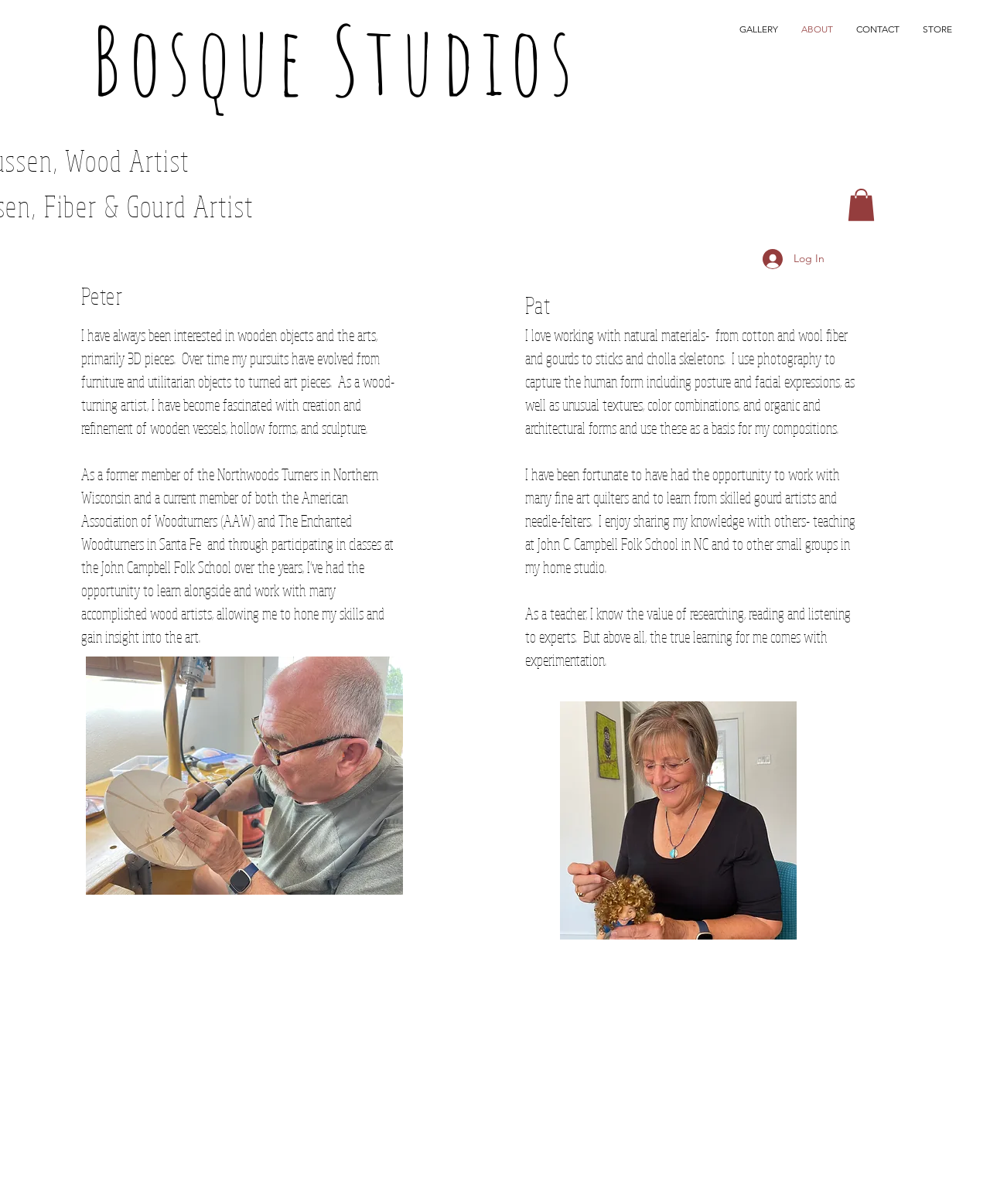What is the name of the first artist mentioned?
Give a comprehensive and detailed explanation for the question.

I looked for the first StaticText element that mentions an artist's name, which is 'Peter', so the answer is Peter.